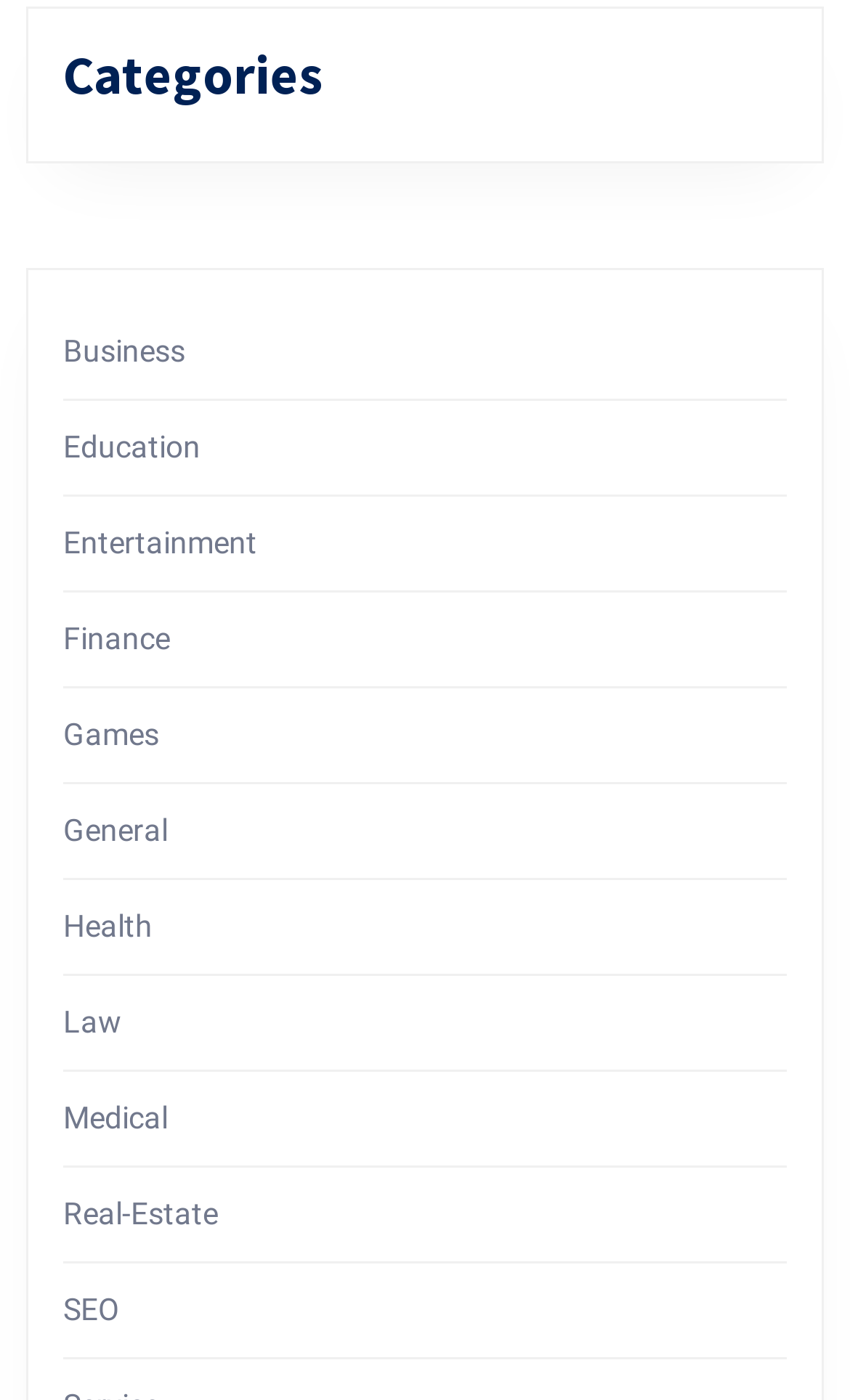Please provide a brief answer to the question using only one word or phrase: 
Is 'Health' a category?

Yes